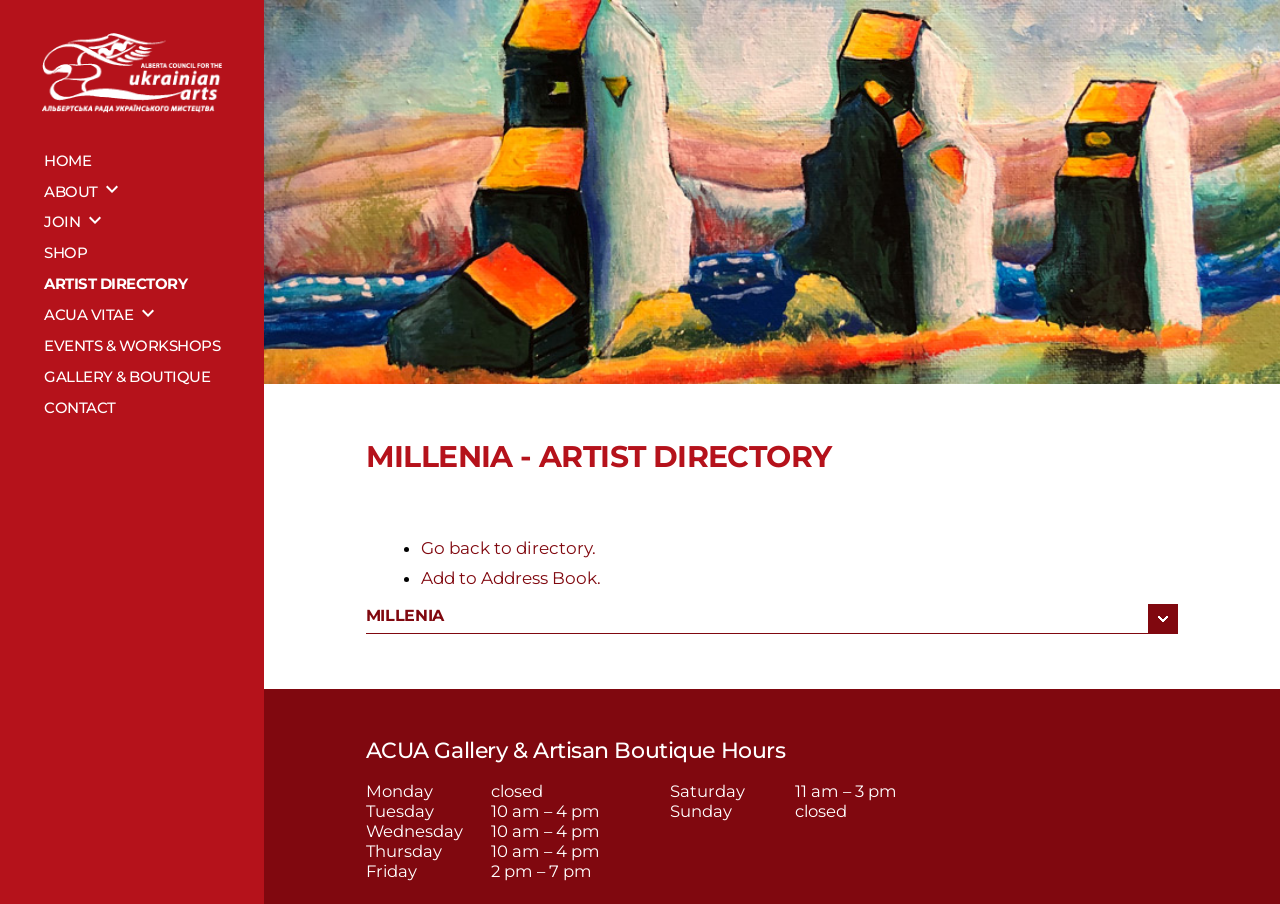From the element description Events & Workshops, predict the bounding box coordinates of the UI element. The coordinates must be specified in the format (top-left x, top-left y, bottom-right x, bottom-right y) and should be within the 0 to 1 range.

[0.034, 0.373, 0.172, 0.393]